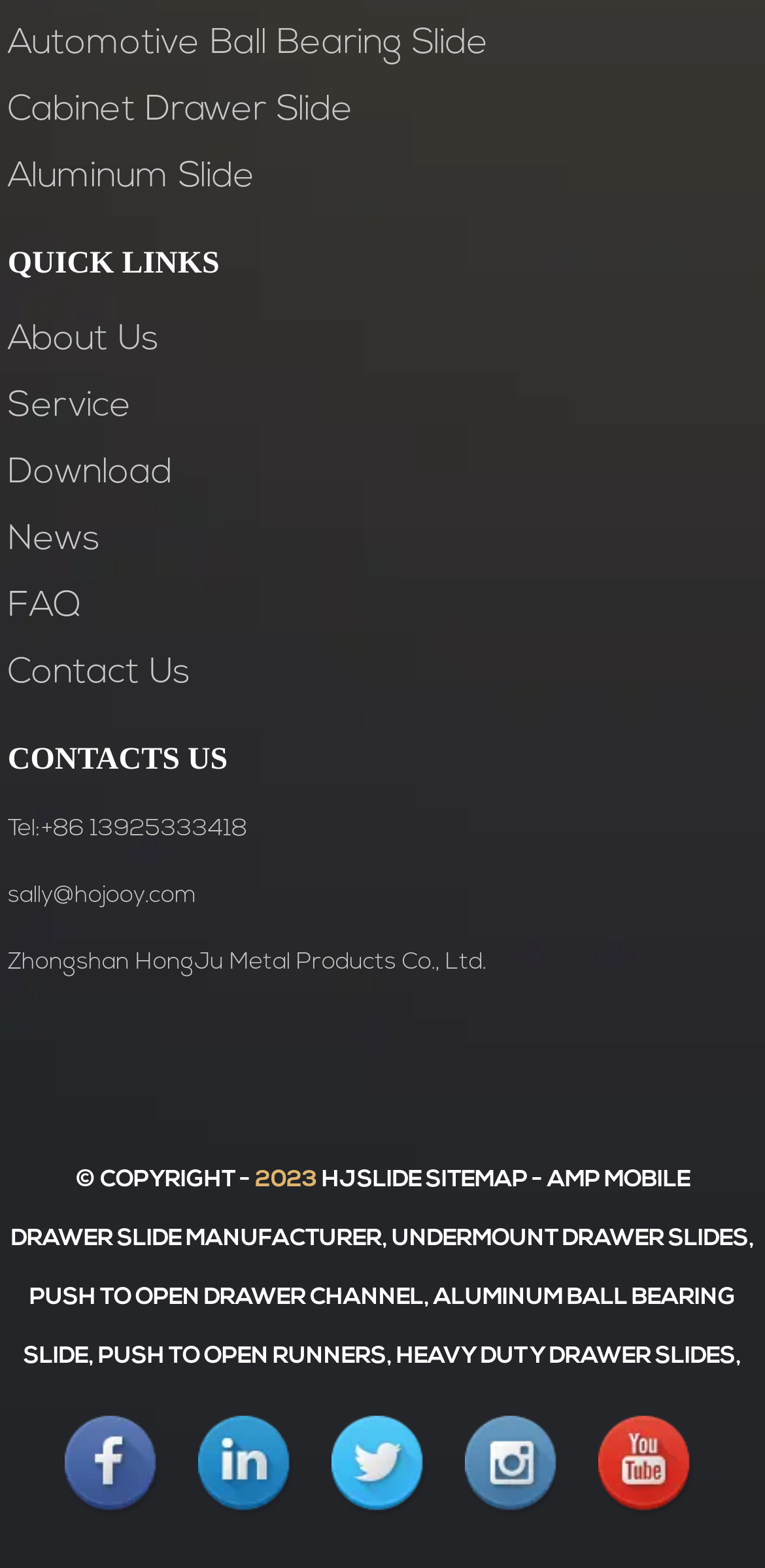What is the company name?
Refer to the screenshot and answer in one word or phrase.

Zhongshan HongJu Metal Products Co., Ltd.